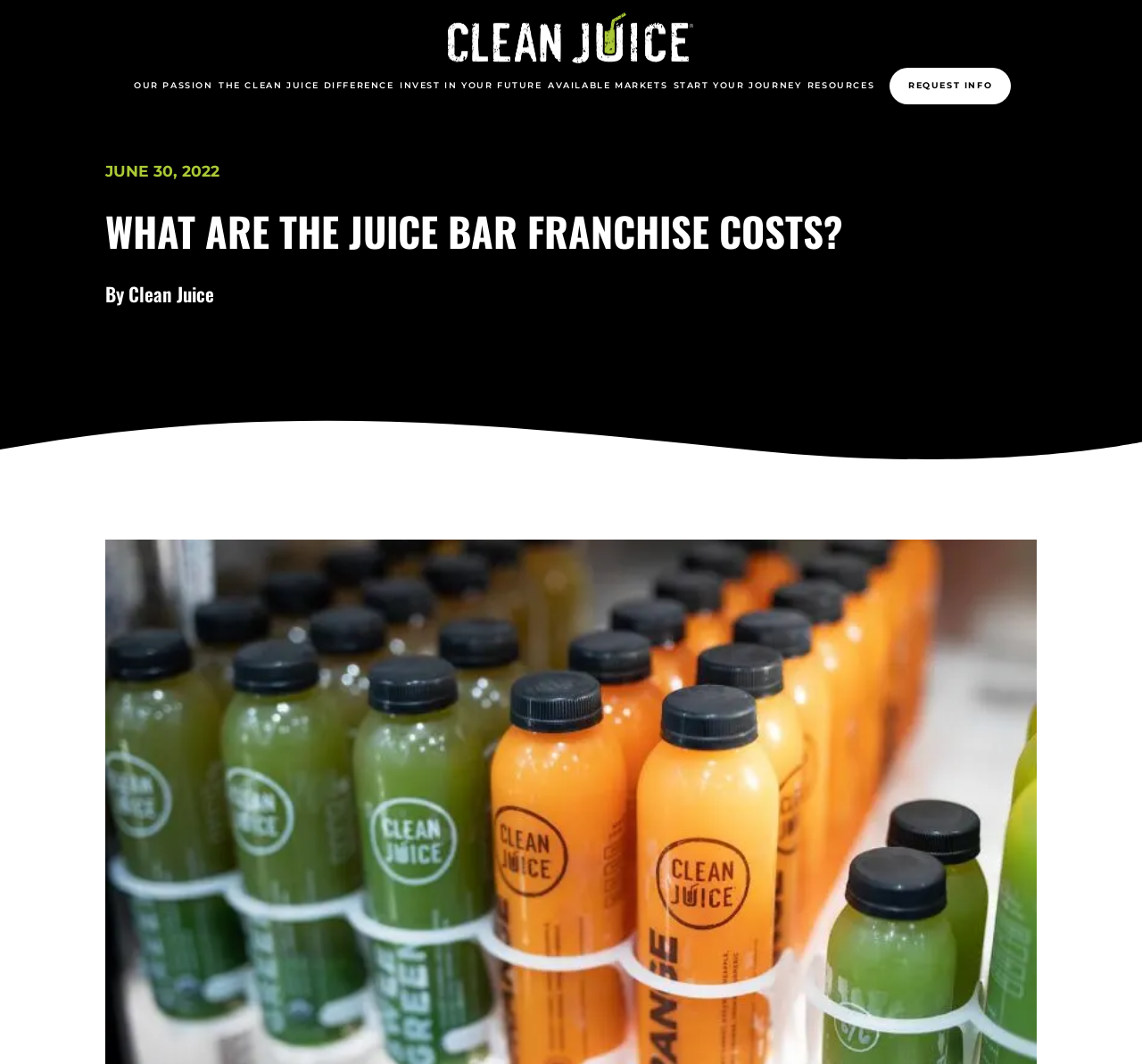What is the purpose of the 'Request Info' button?
Using the image as a reference, answer the question with a short word or phrase.

To request information